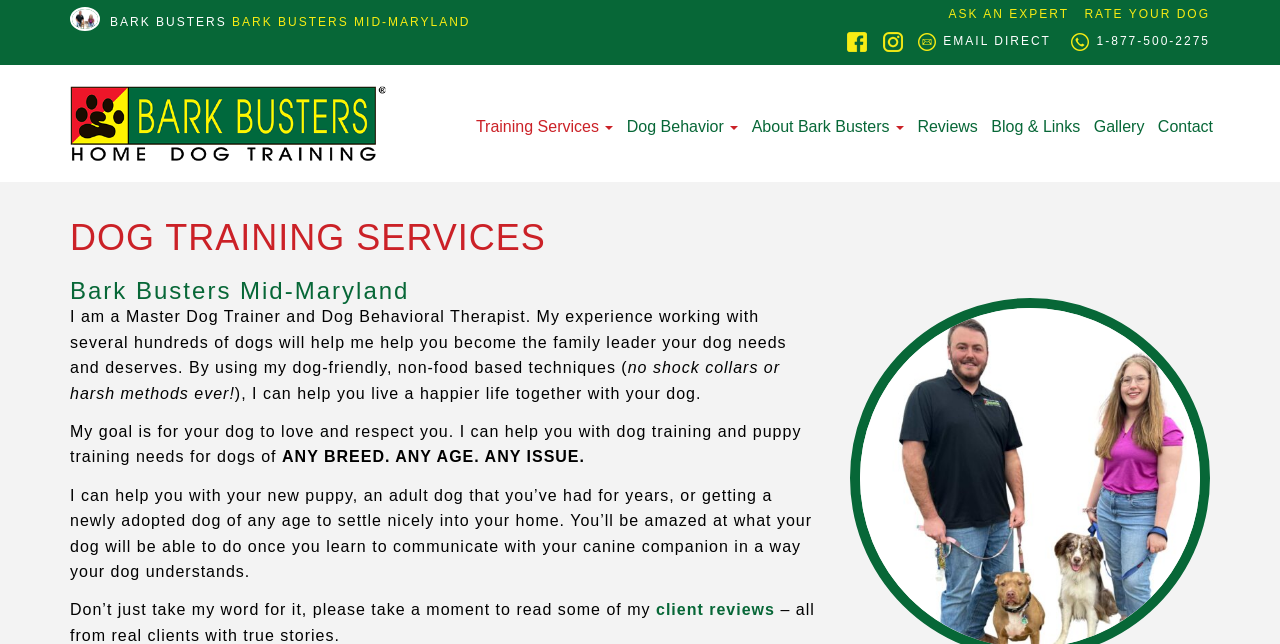Please locate the bounding box coordinates of the element that should be clicked to achieve the given instruction: "View the 'client reviews'".

[0.512, 0.934, 0.605, 0.96]